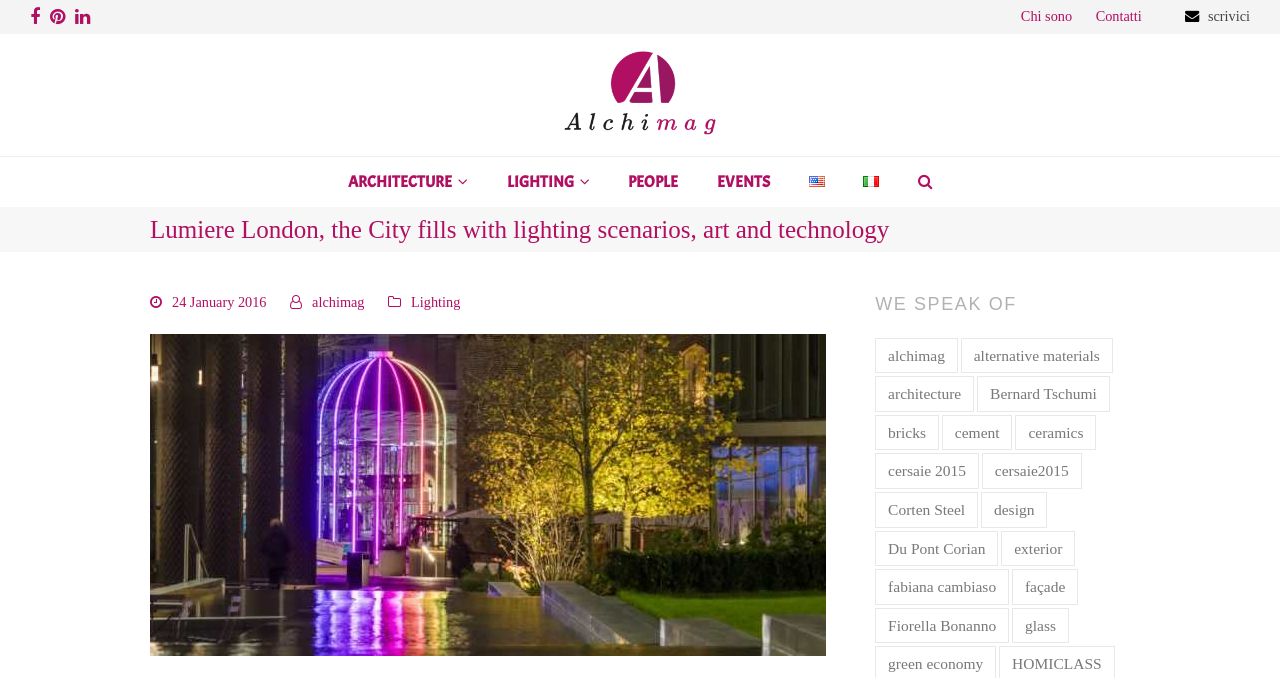Please specify the bounding box coordinates for the clickable region that will help you carry out the instruction: "Click on Facebook link".

[0.023, 0.006, 0.031, 0.044]